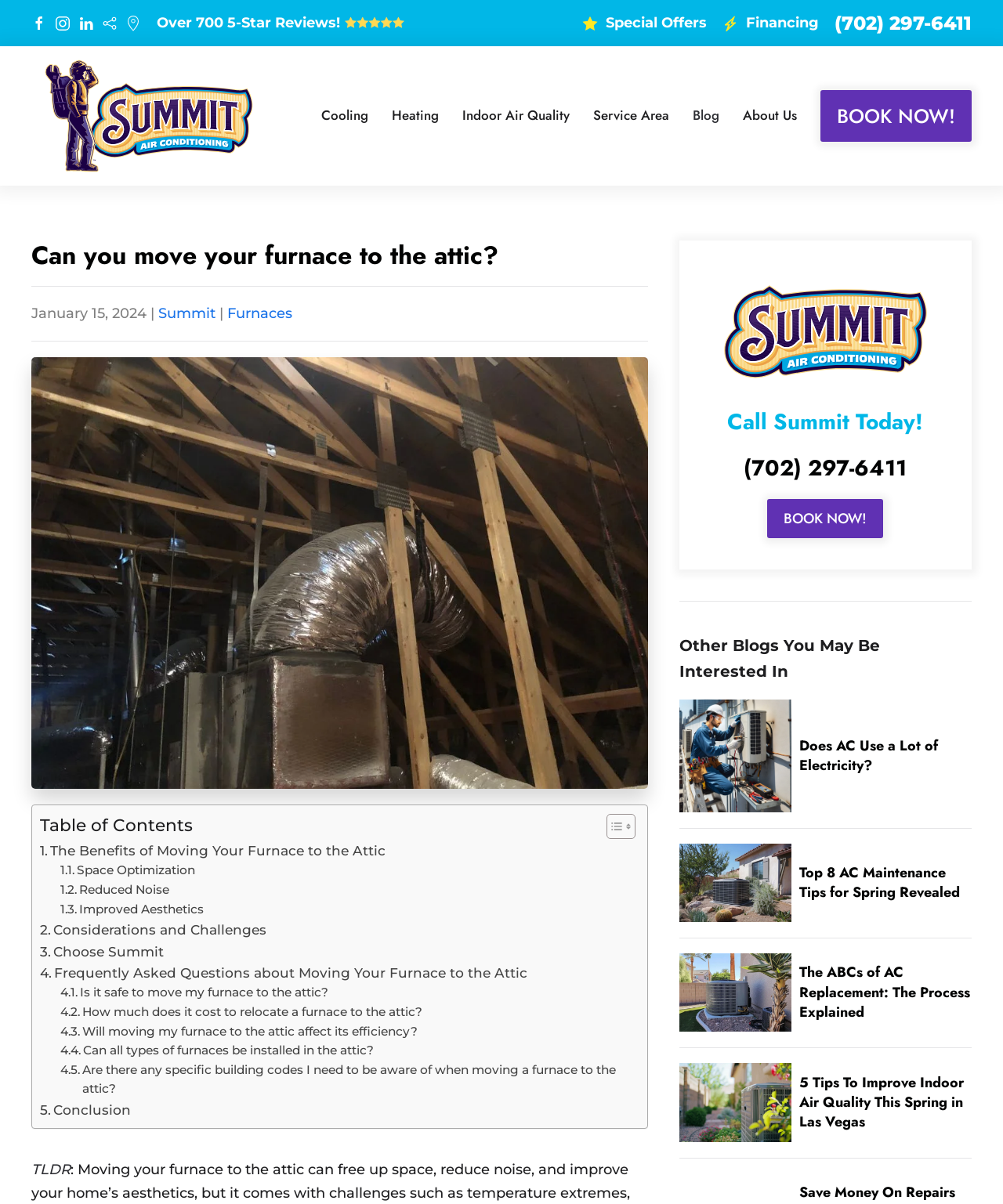What is the topic of this webpage?
Make sure to answer the question with a detailed and comprehensive explanation.

Based on the webpage content, I can see that the main topic is about moving a furnace to the attic, including its benefits, considerations, and challenges.